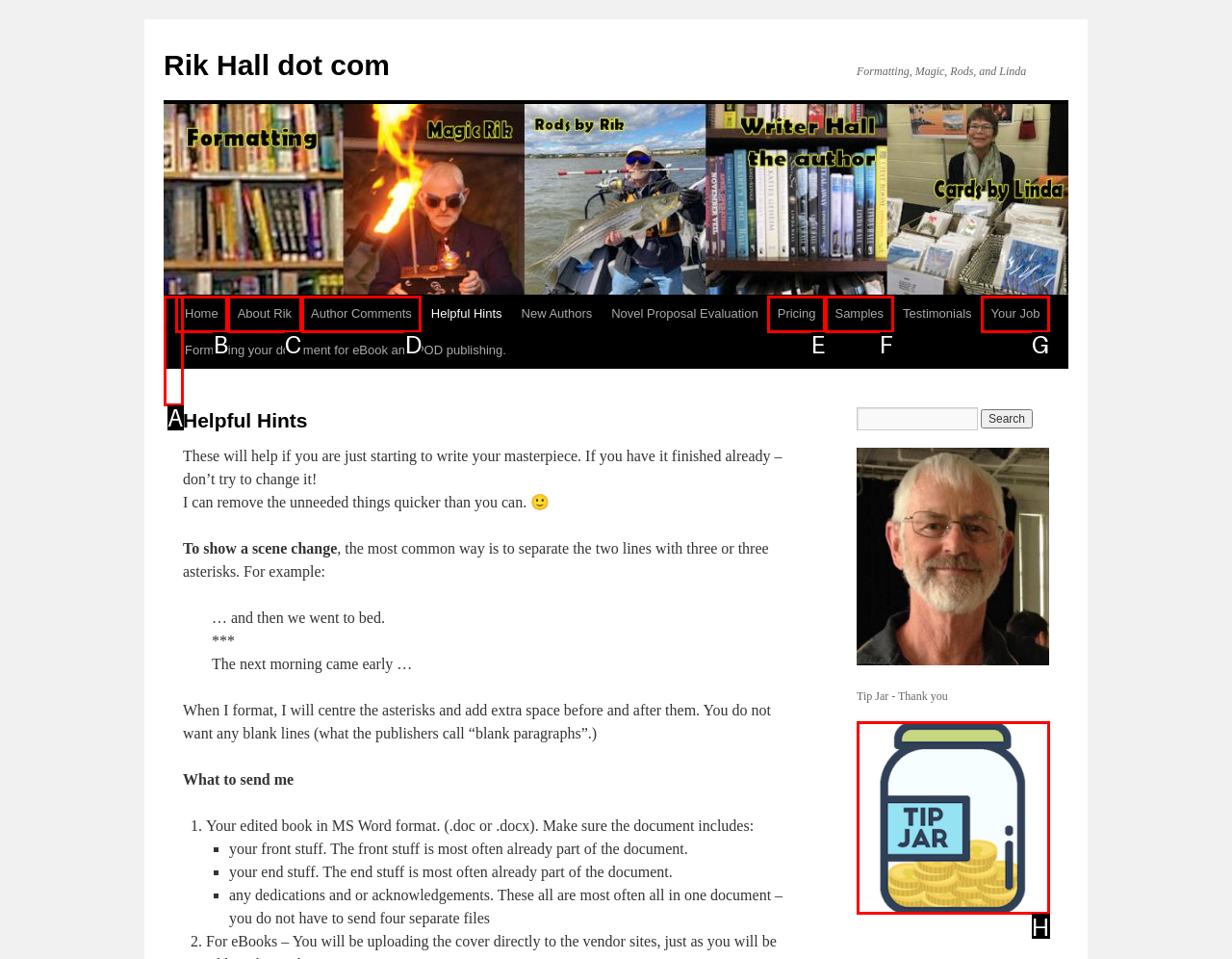Find the option that aligns with: Your Job
Provide the letter of the corresponding option.

G